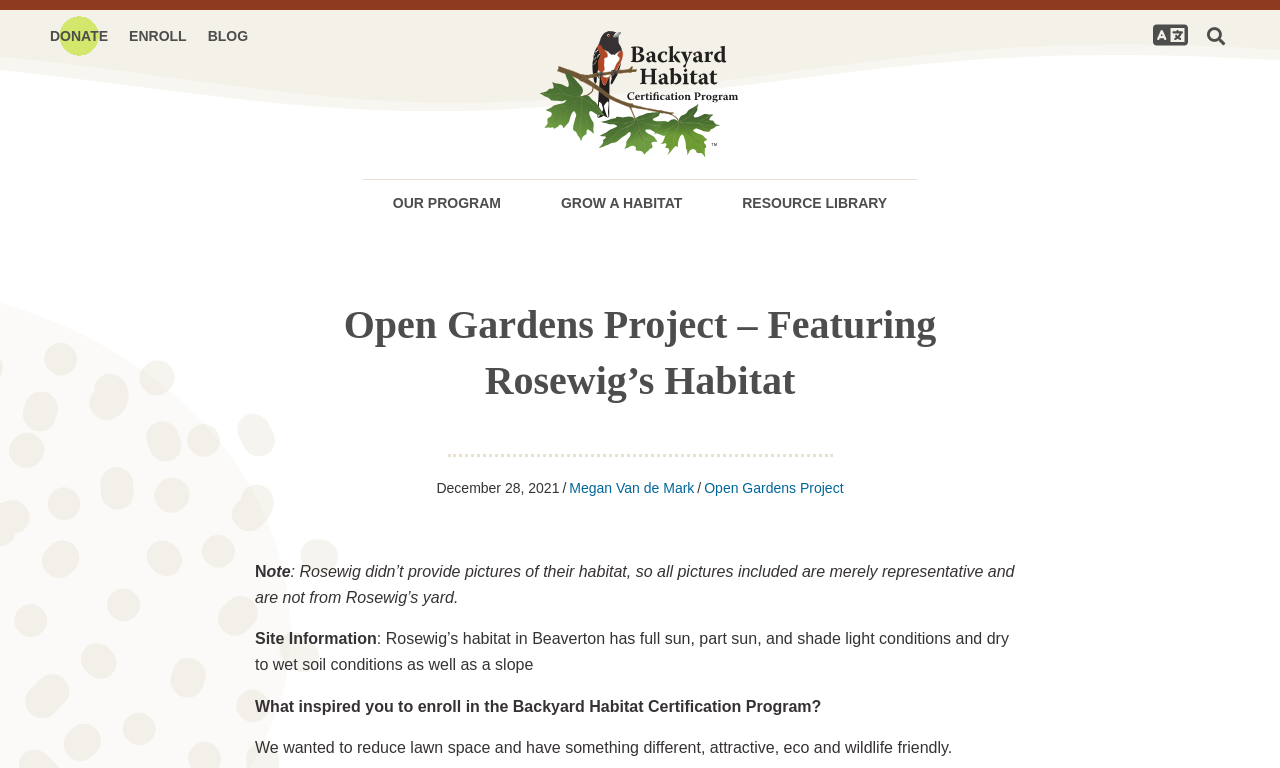Please respond to the question using a single word or phrase:
How many navigation menus are there?

2